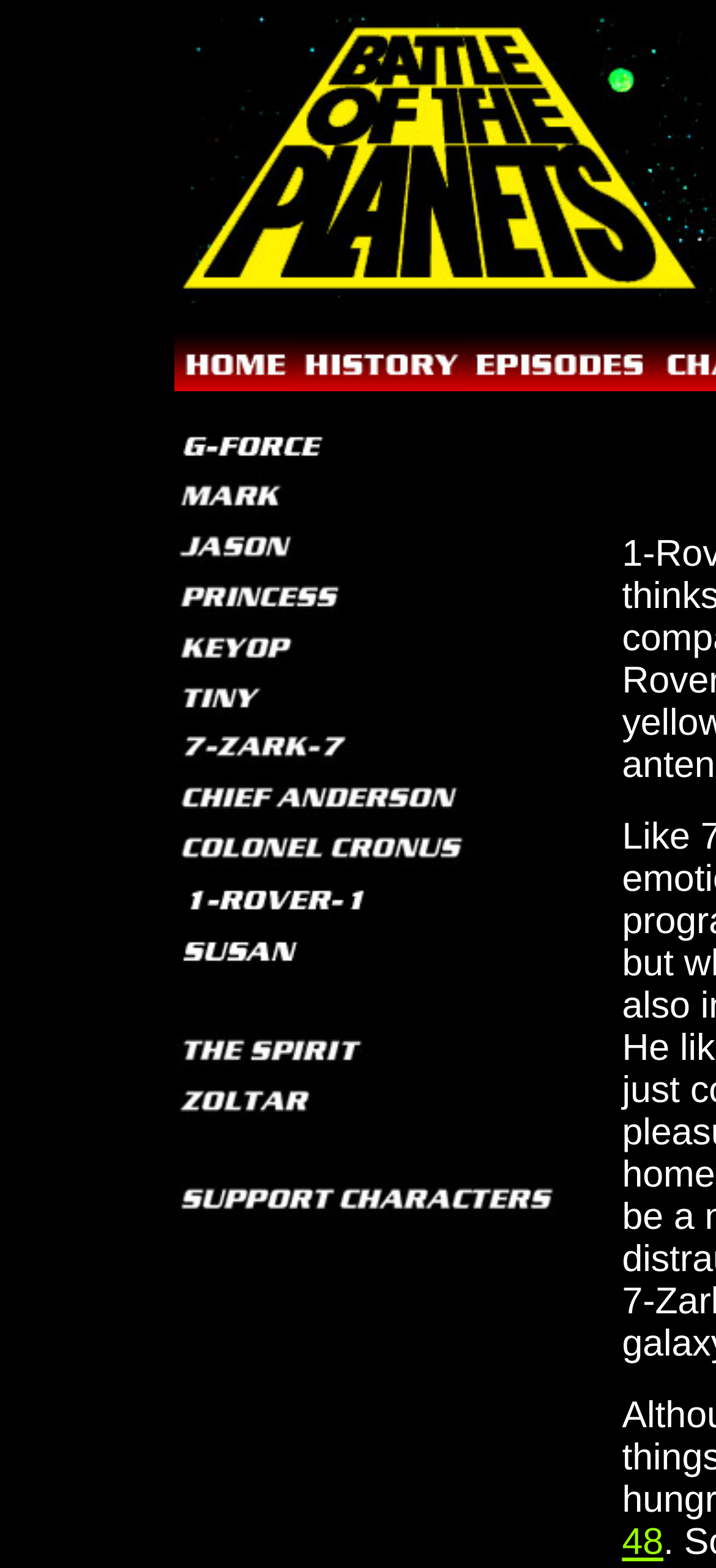For the following element description, predict the bounding box coordinates in the format (top-left x, top-left y, bottom-right x, bottom-right y). All values should be floating point numbers between 0 and 1. Description: name="Image17"

[0.246, 0.445, 0.8, 0.465]